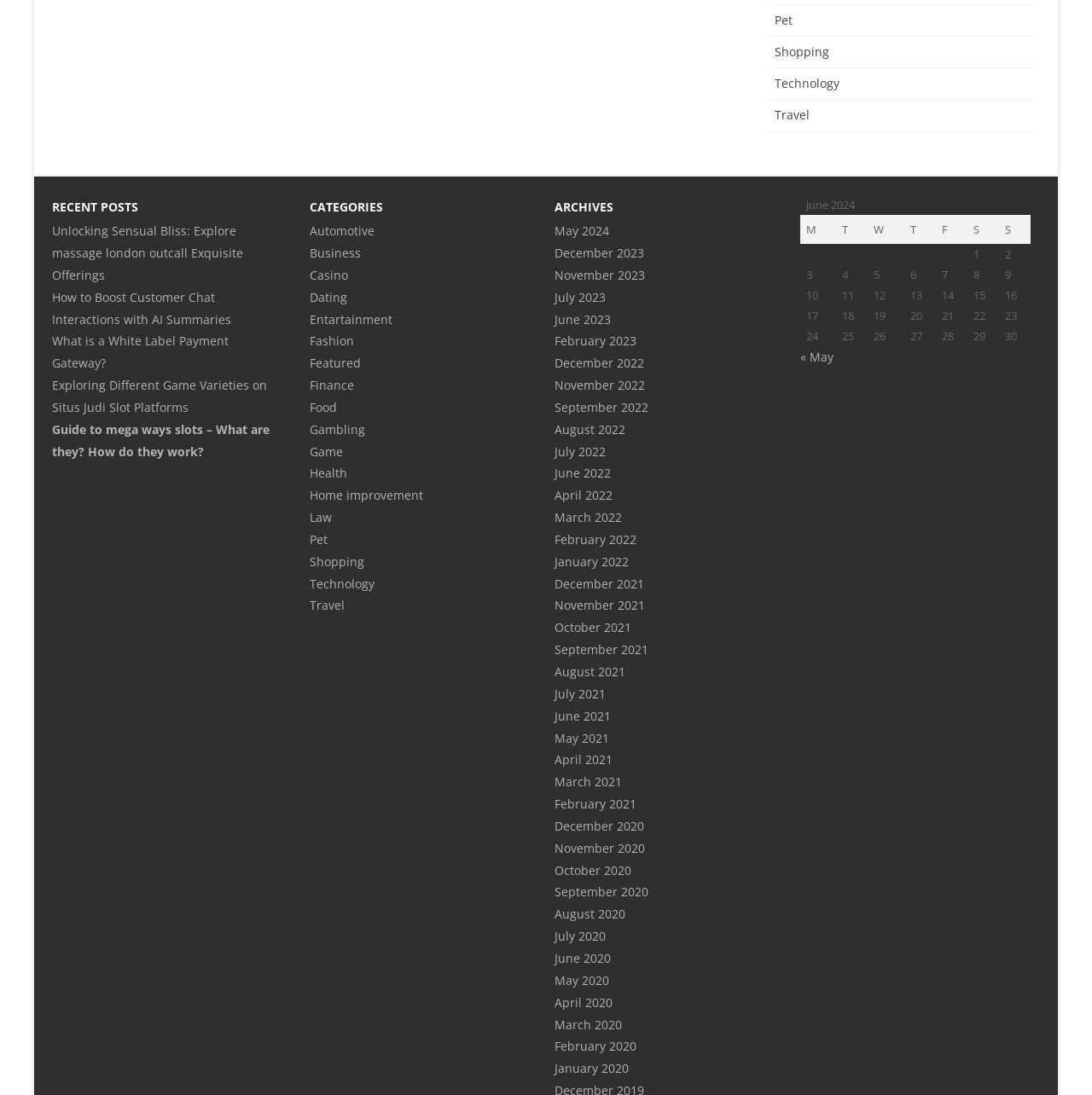Mark the bounding box of the element that matches the following description: "February 2021".

[0.508, 0.727, 0.583, 0.741]